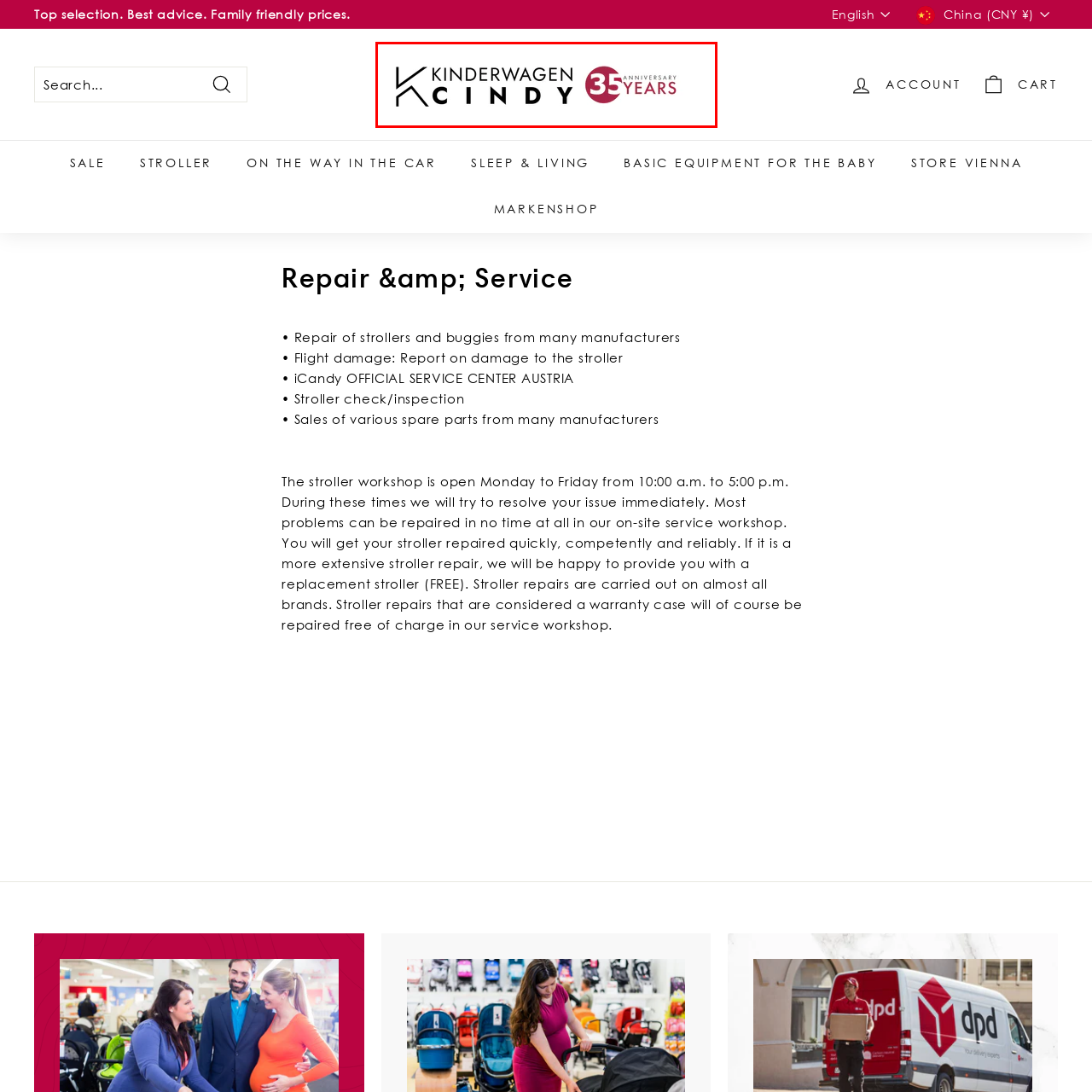Analyze the picture within the red frame, What is the color of the circular background of the anniversary acknowledgment? 
Provide a one-word or one-phrase response.

red